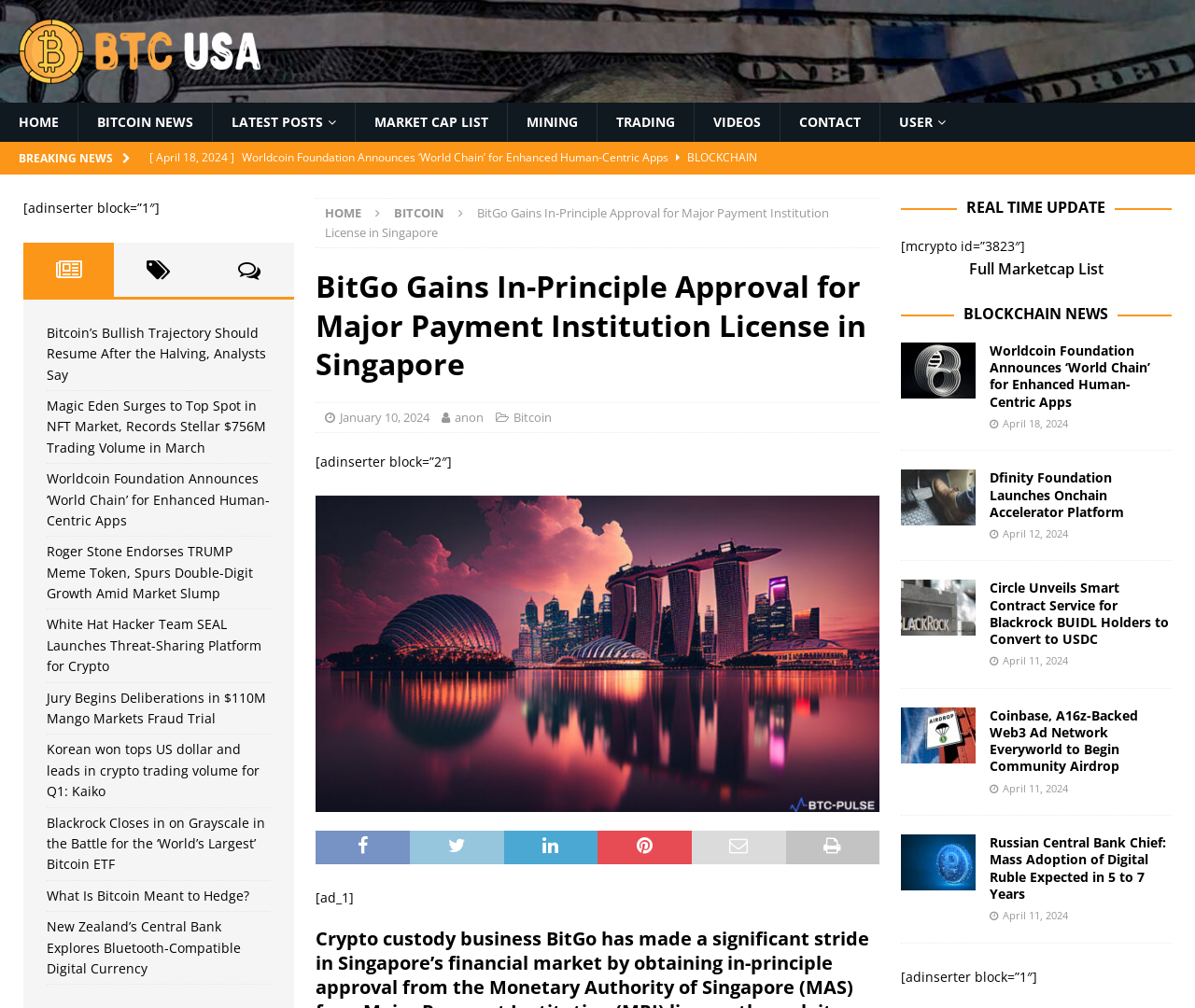Please specify the bounding box coordinates for the clickable region that will help you carry out the instruction: "Explore the BLOCKCHAIN NEWS section".

[0.754, 0.302, 0.98, 0.321]